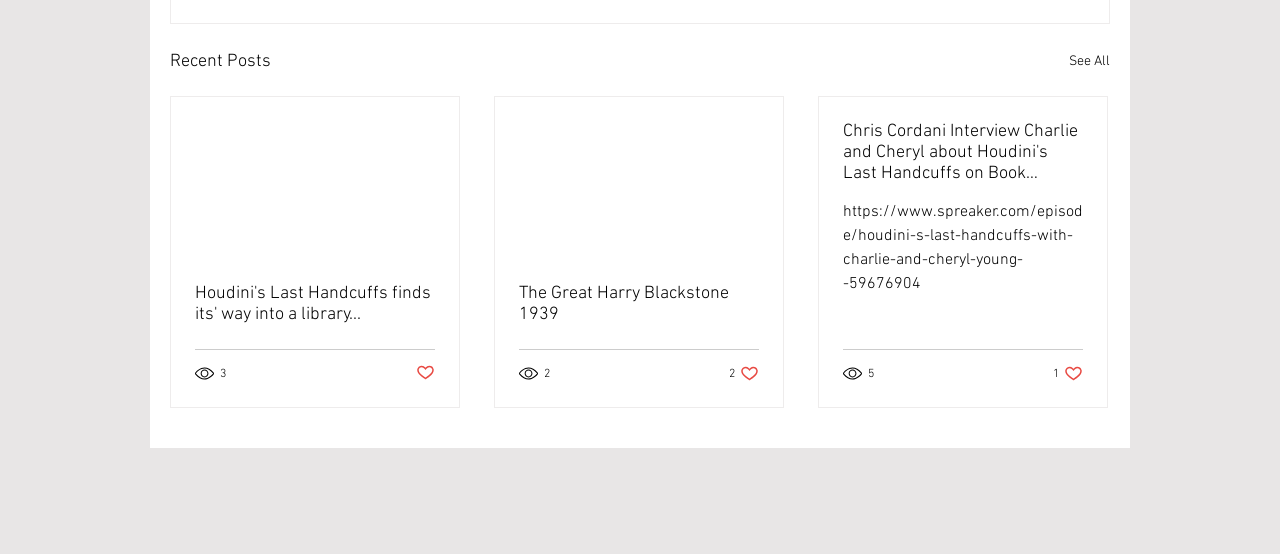Can you find the bounding box coordinates for the UI element given this description: "OS"? Provide the coordinates as four float numbers between 0 and 1: [left, top, right, bottom].

None